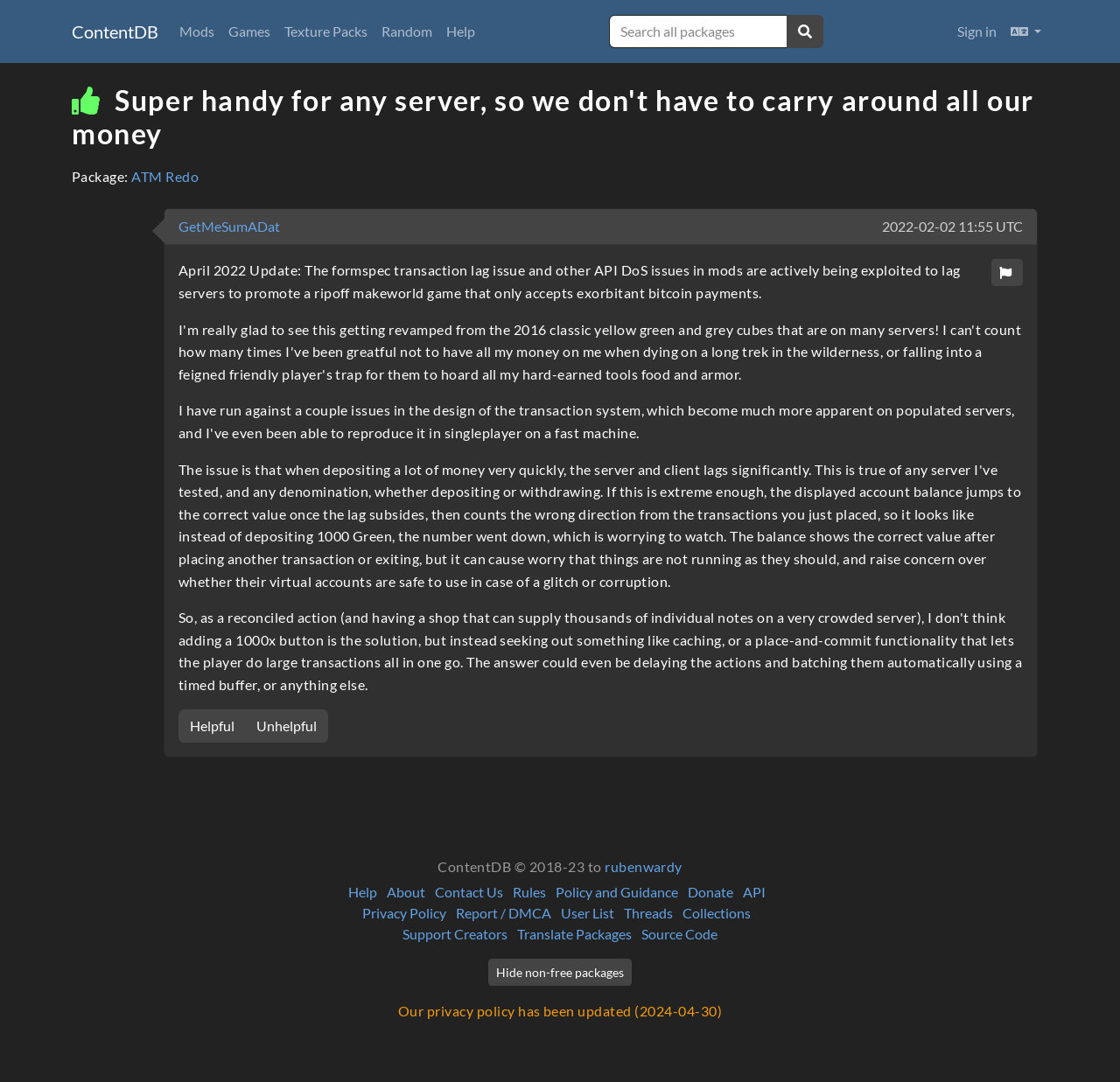Please provide the bounding box coordinates for the element that needs to be clicked to perform the following instruction: "Sign in". The coordinates should be given as four float numbers between 0 and 1, i.e., [left, top, right, bottom].

[0.848, 0.013, 0.896, 0.045]